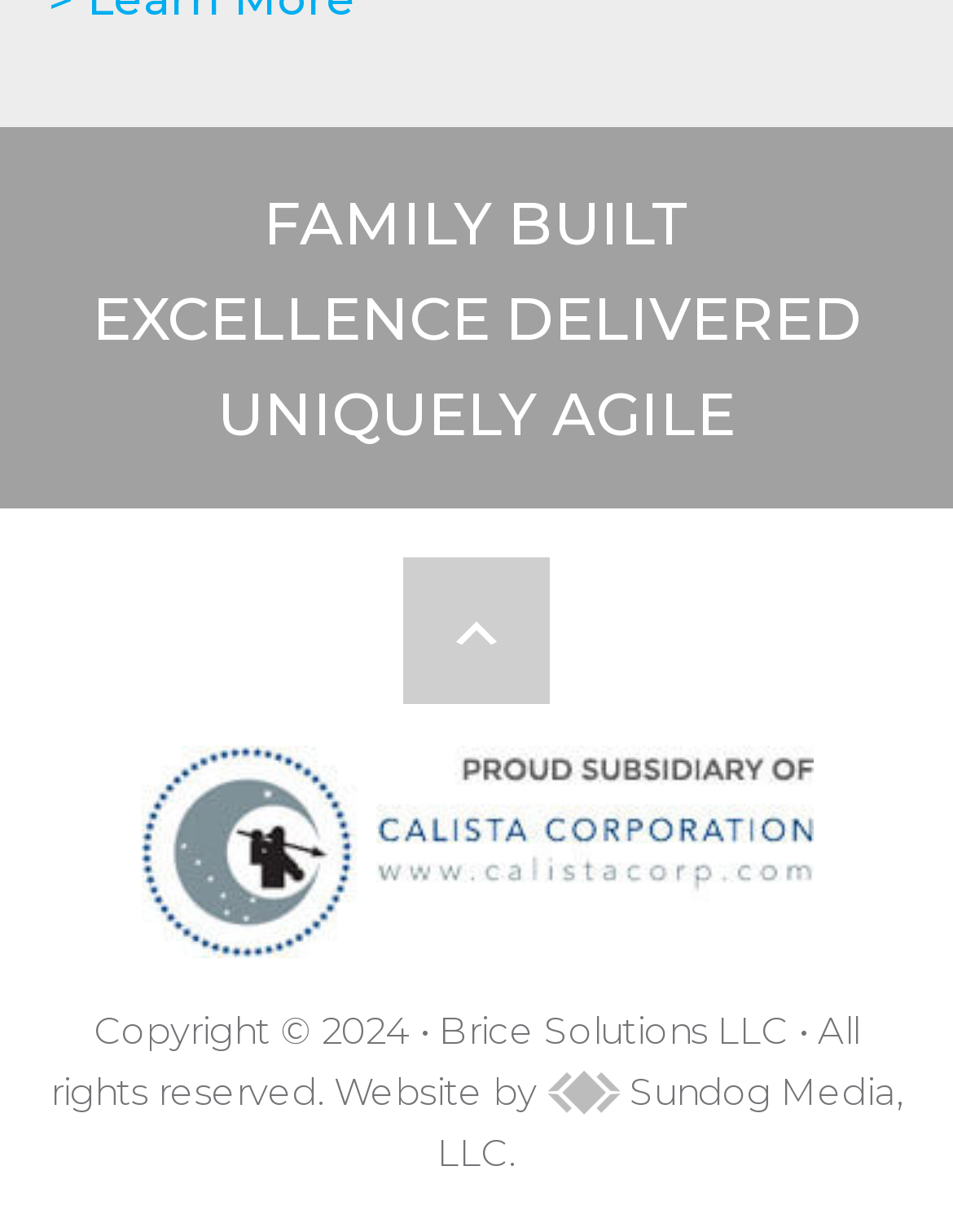Identify the coordinates of the bounding box for the element described below: "alt="Proud Subsidiary of Calista Corporation"". Return the coordinates as four float numbers between 0 and 1: [left, top, right, bottom].

[0.05, 0.606, 0.95, 0.779]